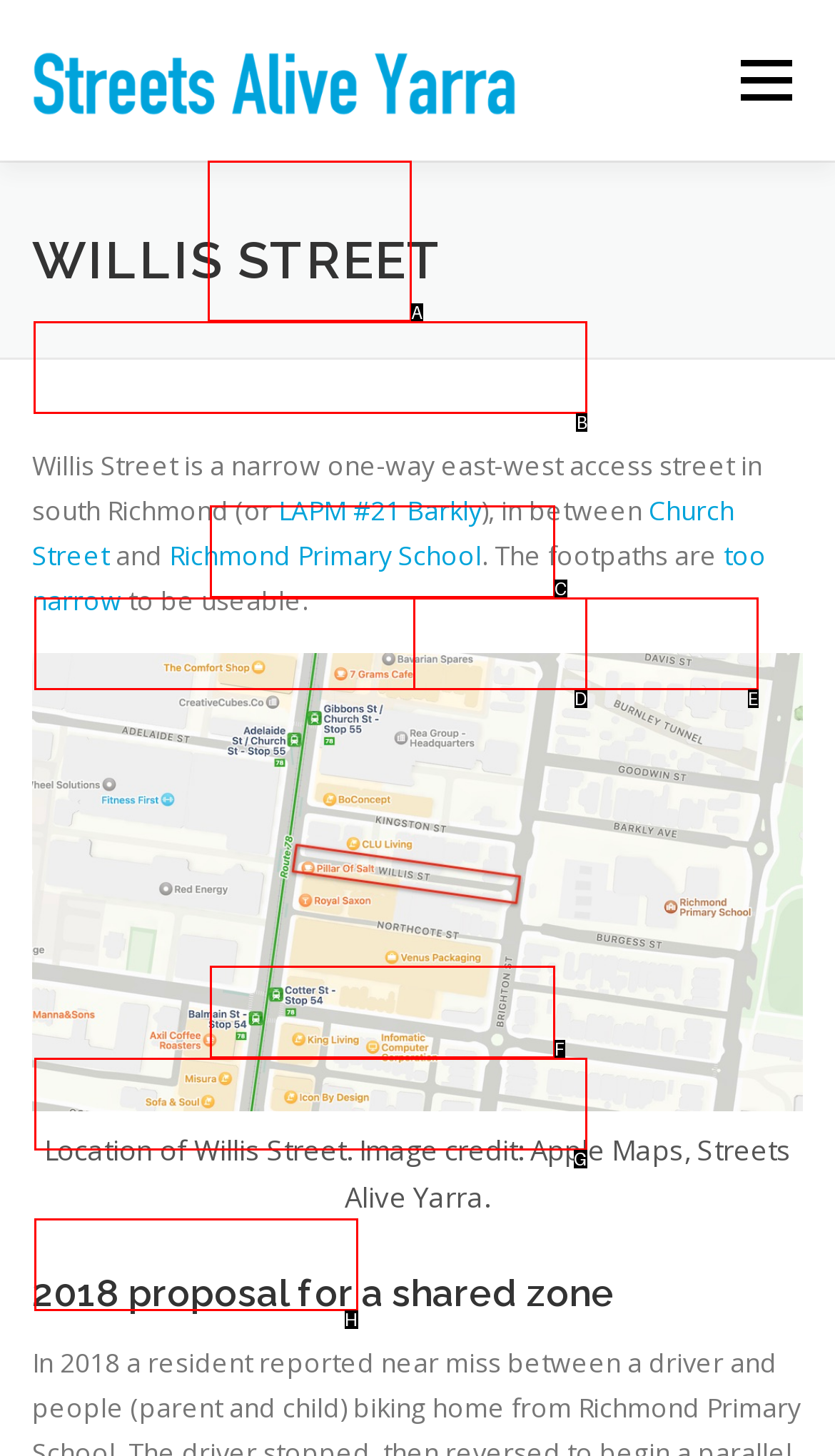Choose the HTML element that should be clicked to accomplish the task: Explore Better for women. Answer with the letter of the chosen option.

B